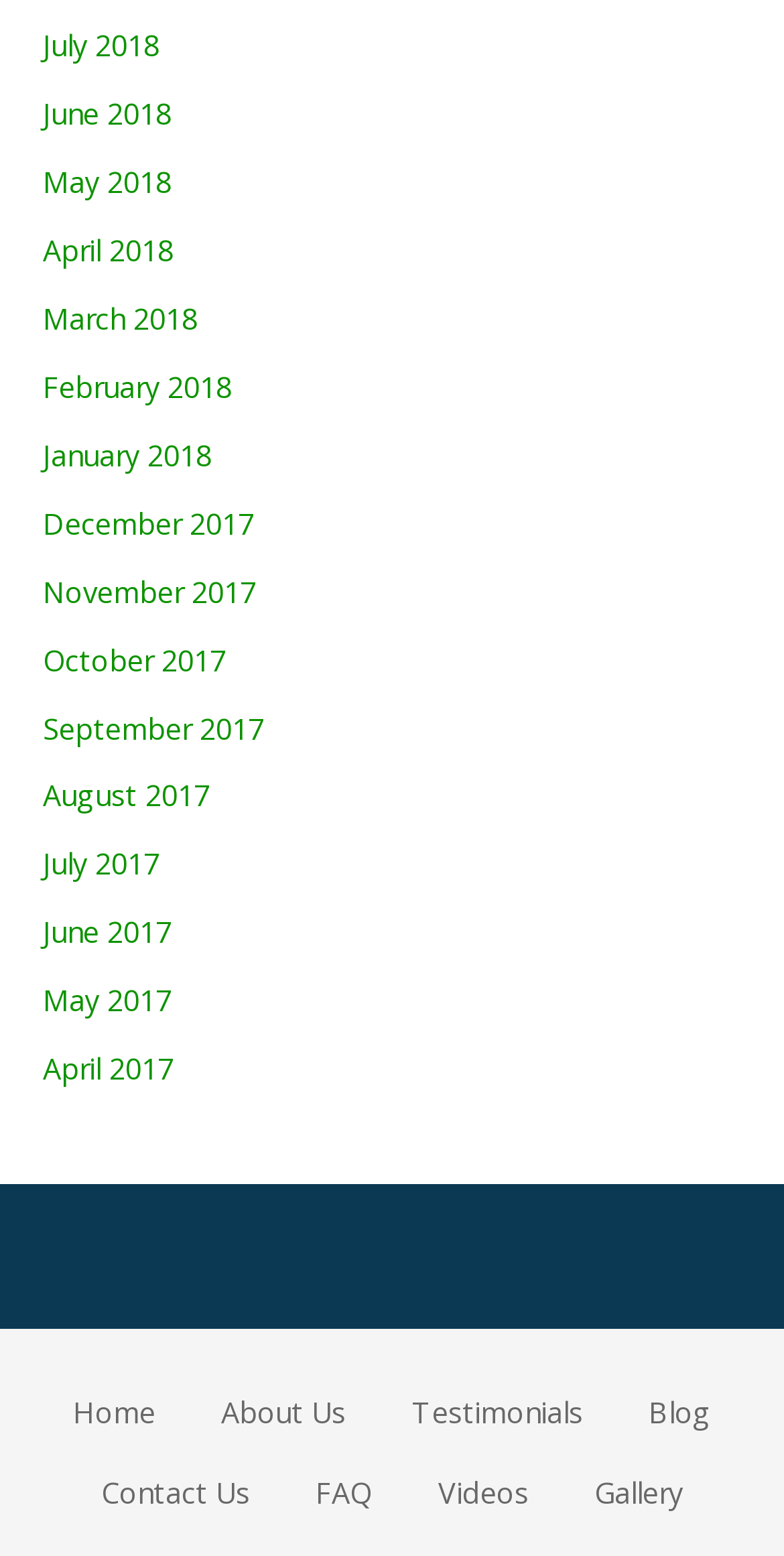Find the bounding box coordinates of the clickable area required to complete the following action: "View July 2018 archives".

[0.055, 0.017, 0.204, 0.042]